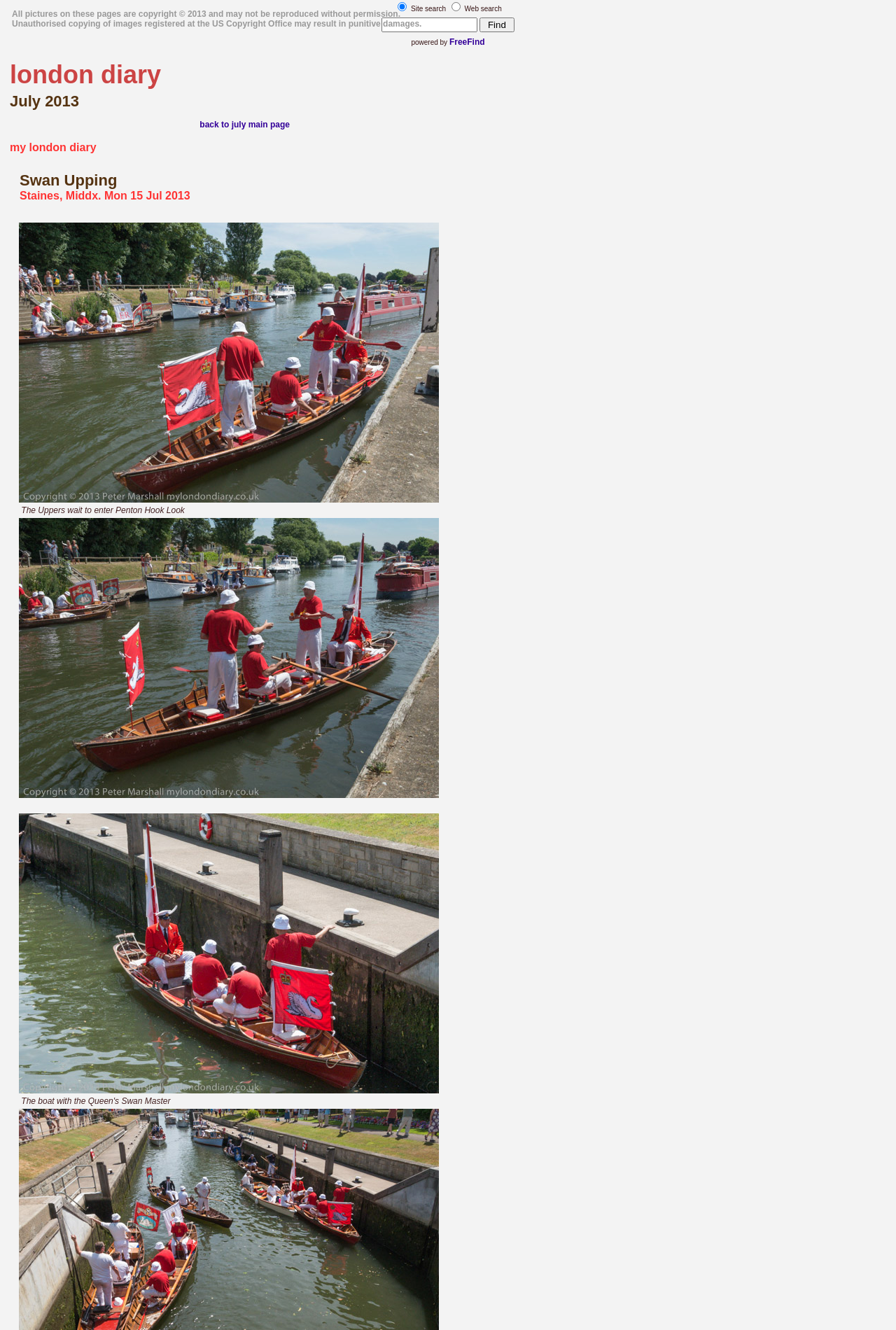For the following element description, predict the bounding box coordinates in the format (top-left x, top-left y, bottom-right x, bottom-right y). All values should be floating point numbers between 0 and 1. Description: back to july main page

[0.223, 0.09, 0.323, 0.098]